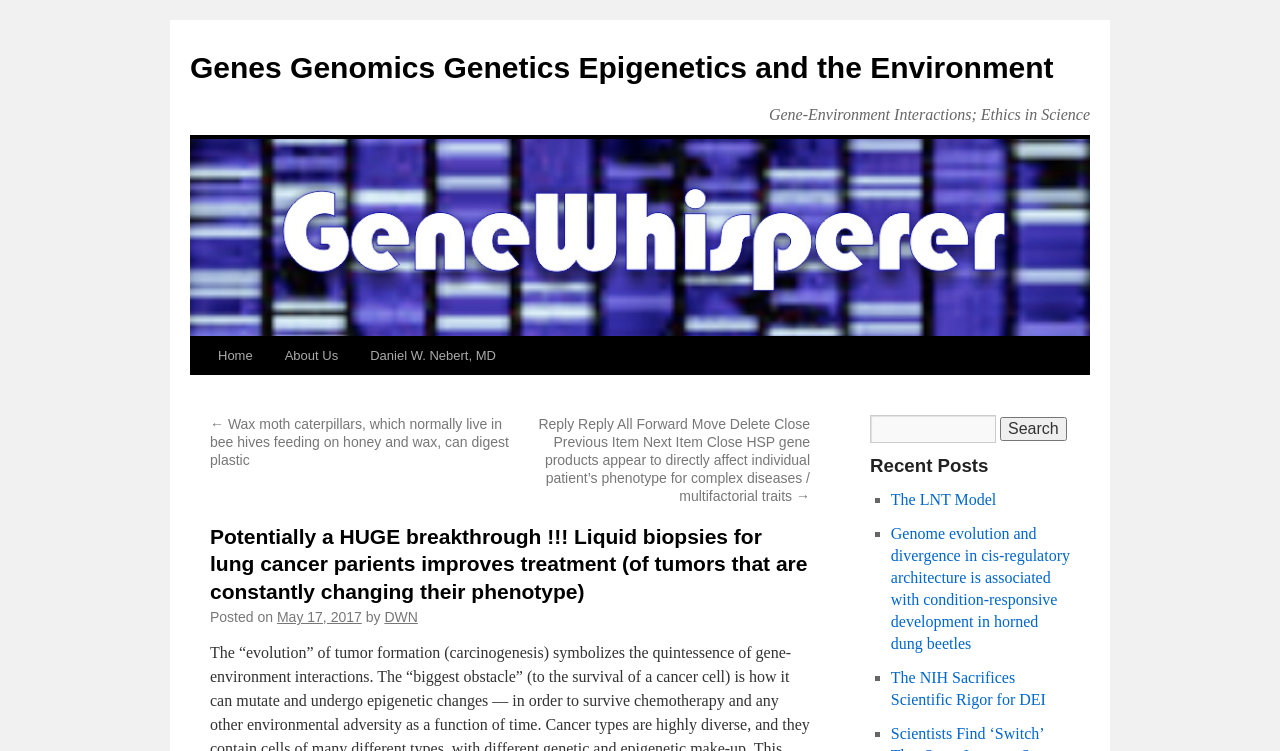What is the purpose of the search box?
Look at the image and respond with a one-word or short phrase answer.

To search the website